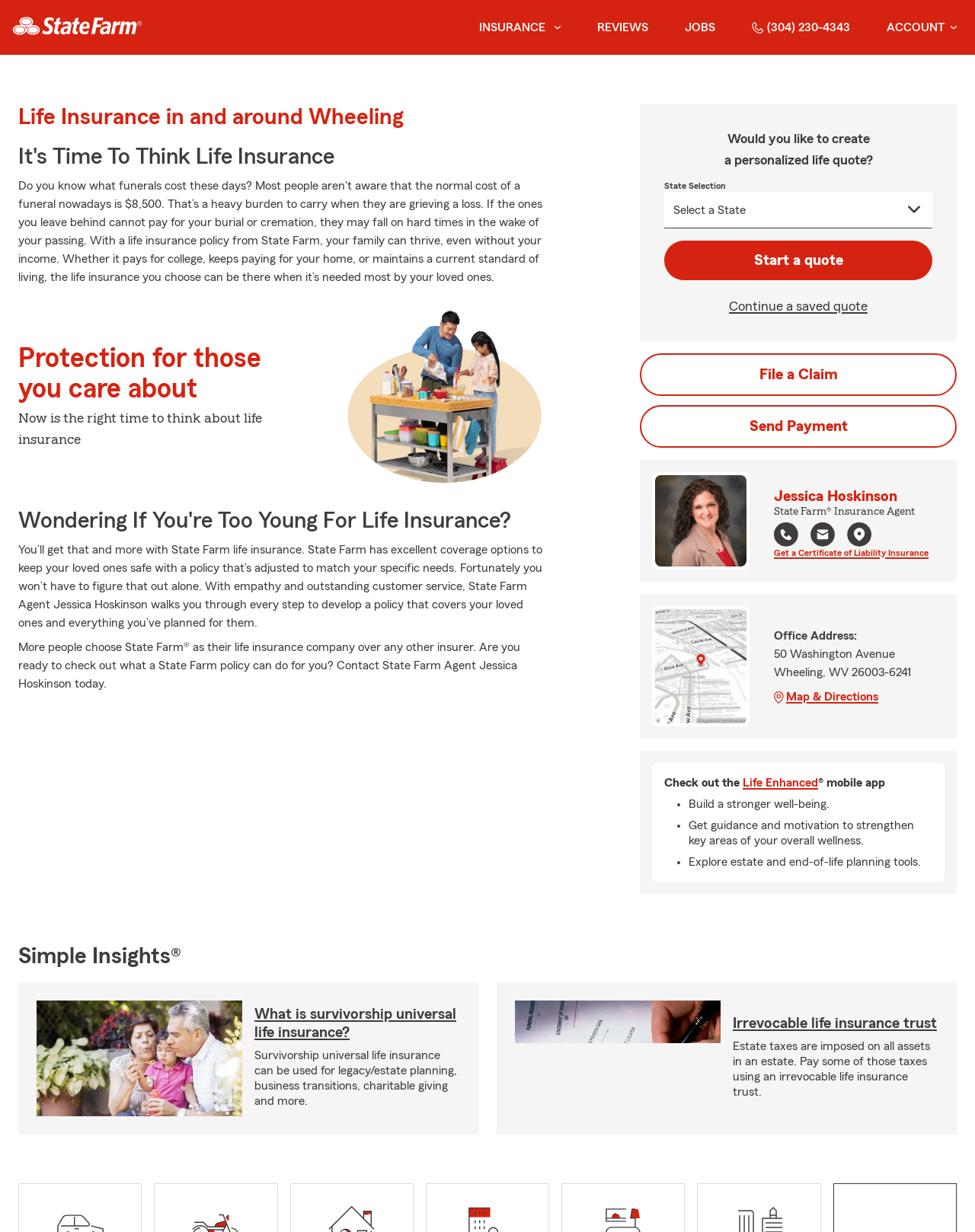Using the information in the image, give a comprehensive answer to the question: 
What is the name of the State Farm Agent?

I found the answer by looking at the heading element that says 'Jessica Hoskinson' and the image element that is described as 'Profile photo of a State Farm Agent named: Jessica Hoskinson'.